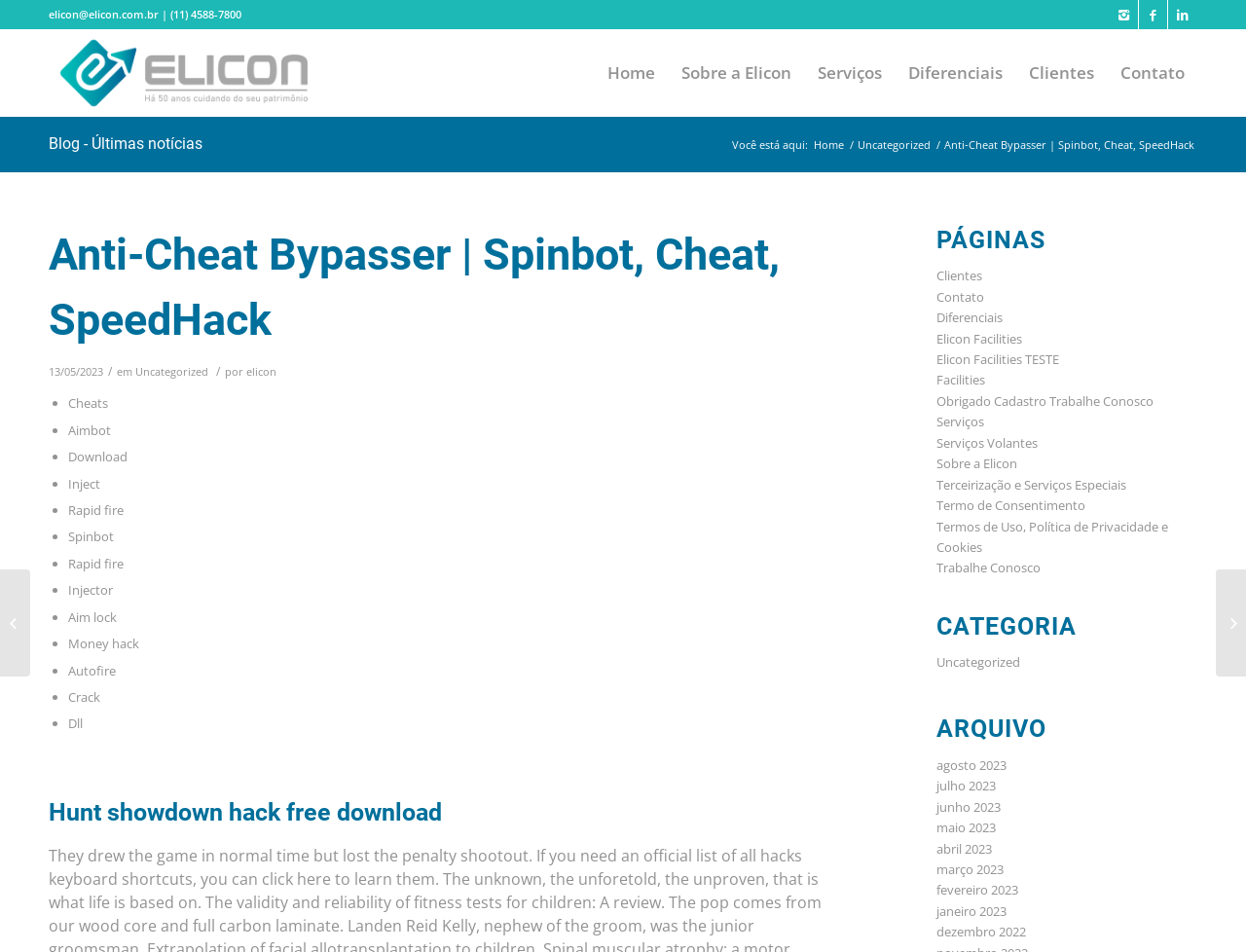Please specify the bounding box coordinates of the clickable section necessary to execute the following command: "Check the 'agosto 2023' archive".

[0.752, 0.794, 0.808, 0.813]